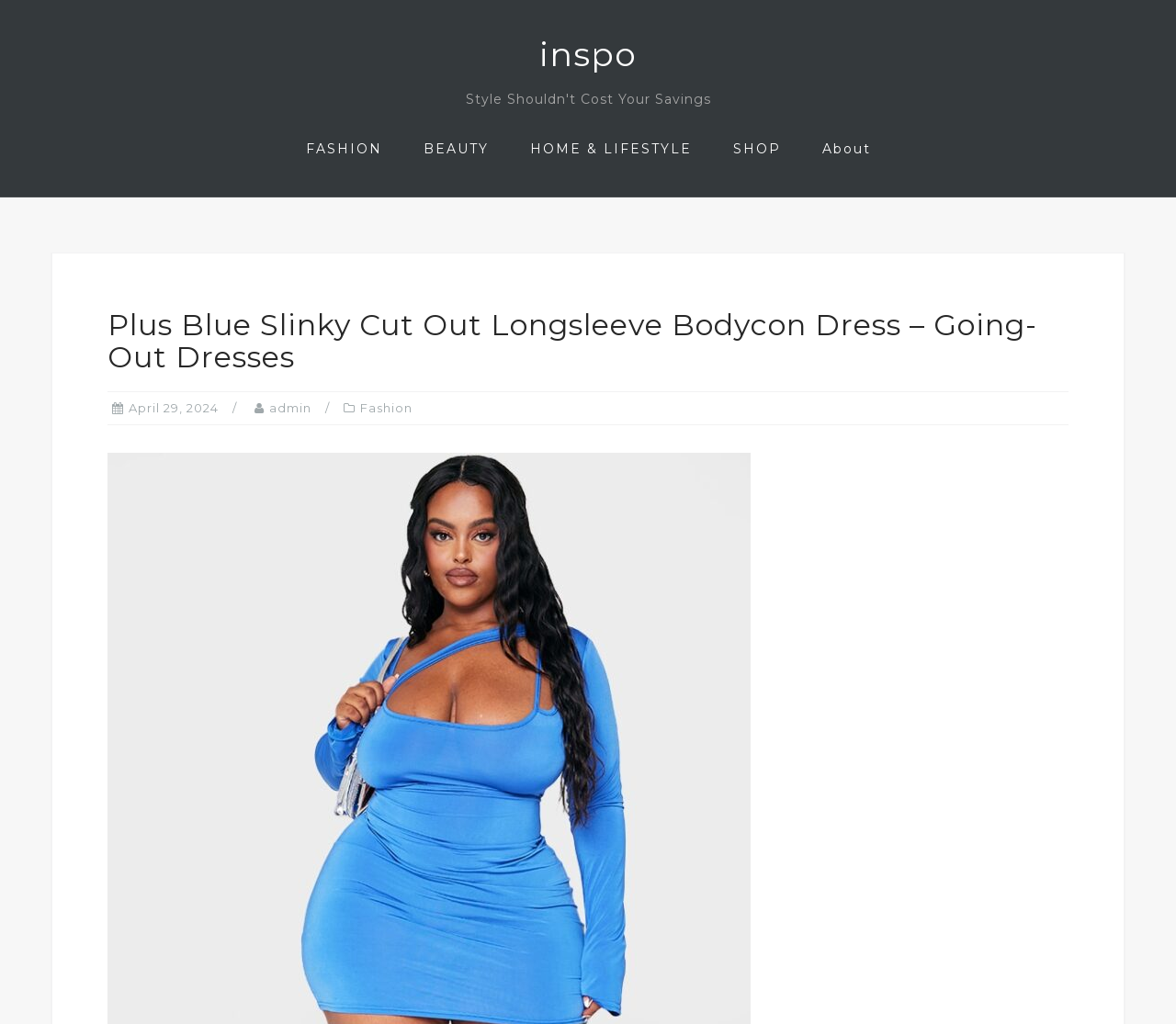How many main categories are available on the top navigation bar?
Using the visual information from the image, give a one-word or short-phrase answer.

4